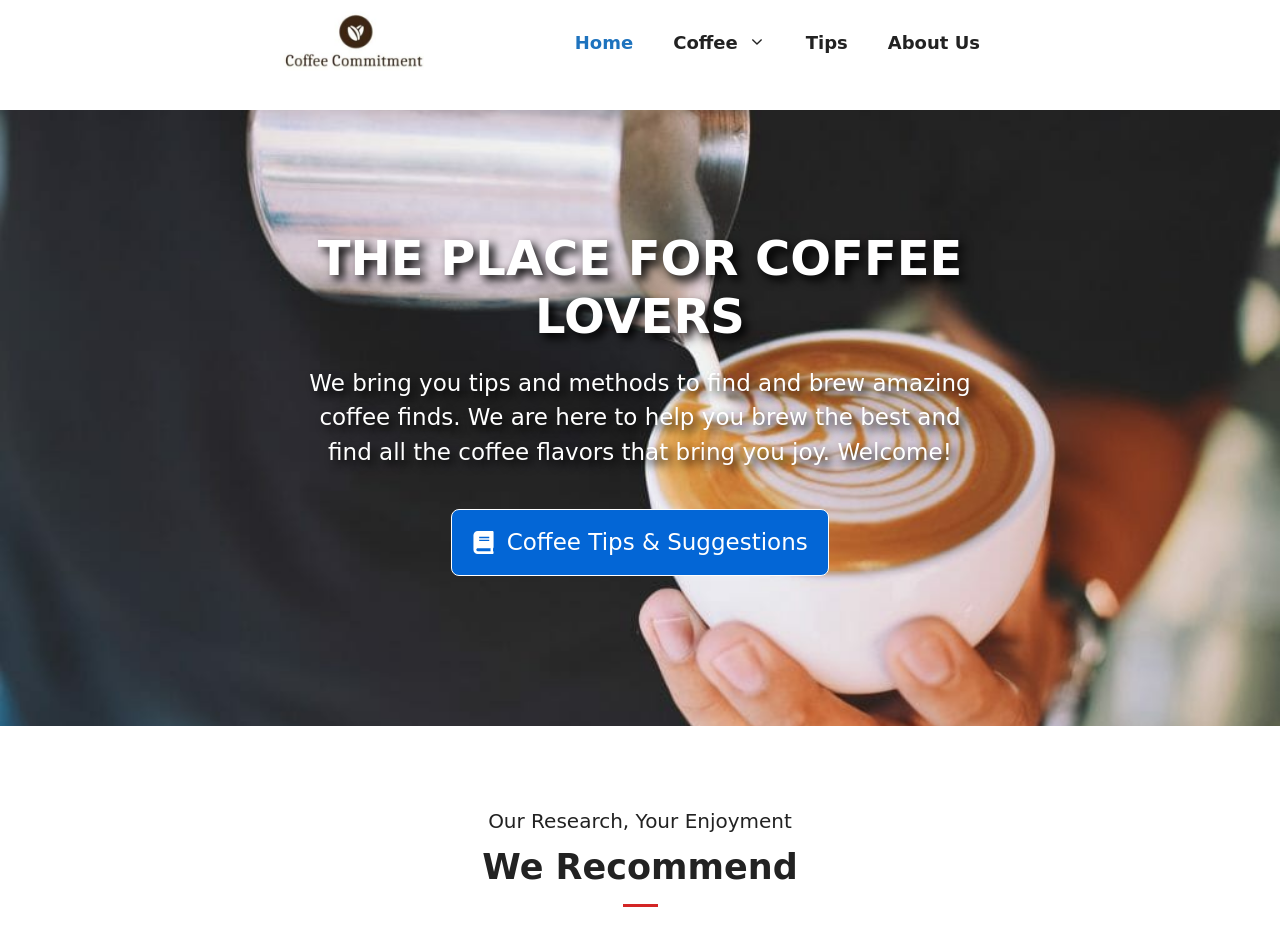Using the provided description: "Coffee", find the bounding box coordinates of the corresponding UI element. The output should be four float numbers between 0 and 1, in the format [left, top, right, bottom].

[0.51, 0.014, 0.614, 0.079]